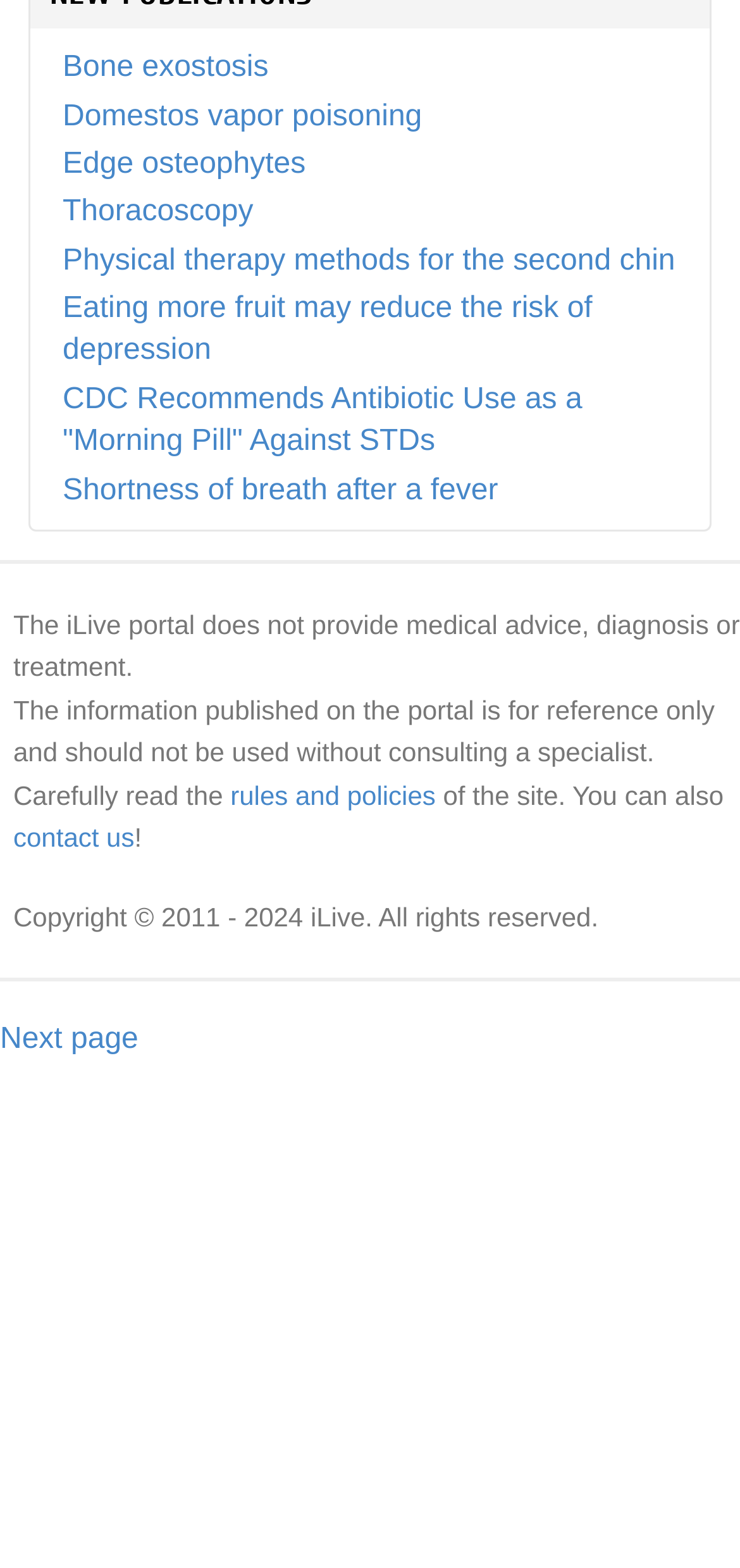How can users contact the portal administrators?
Using the image as a reference, give a one-word or short phrase answer.

Contact us link